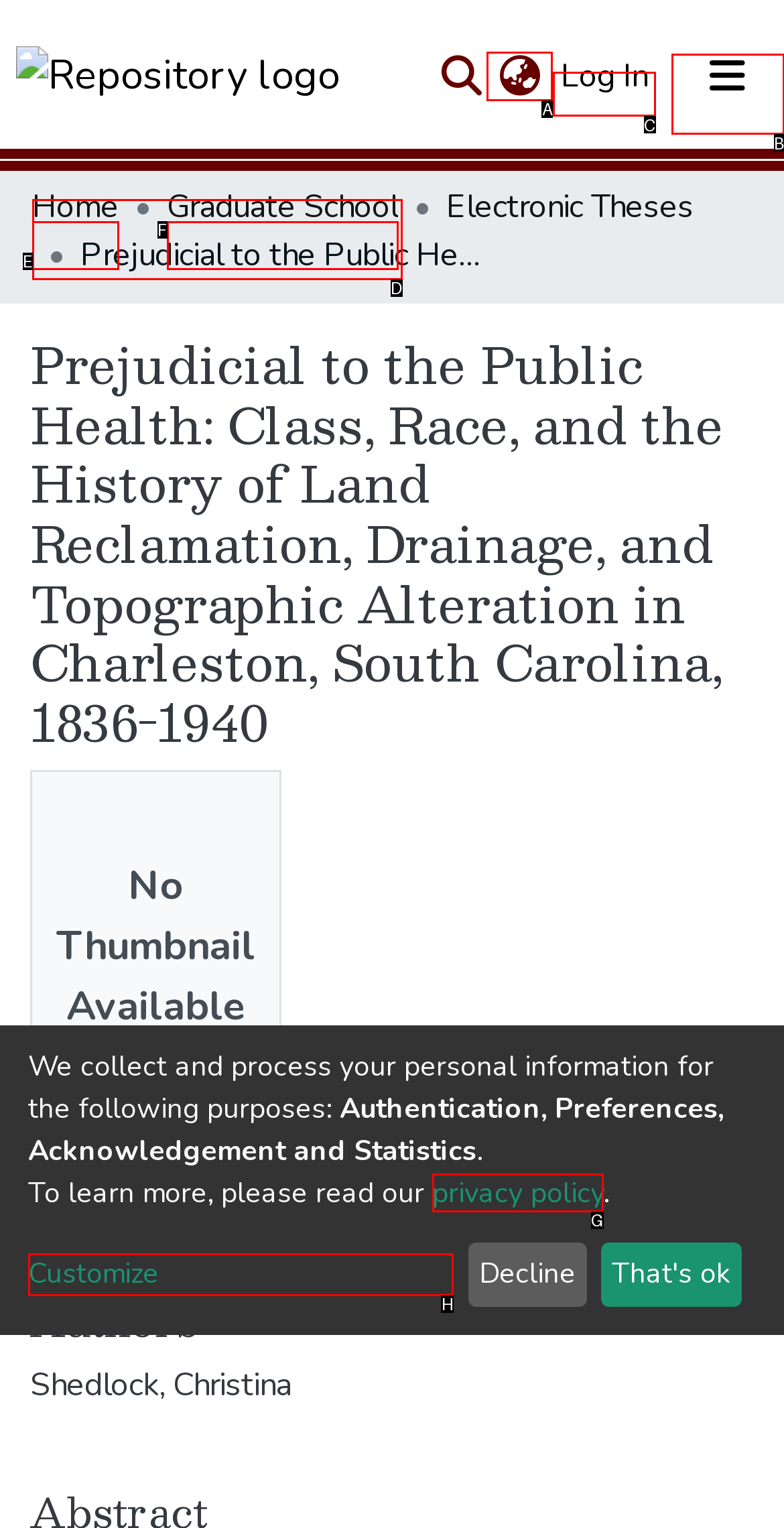Find the option you need to click to complete the following instruction: Switch language
Answer with the corresponding letter from the choices given directly.

A